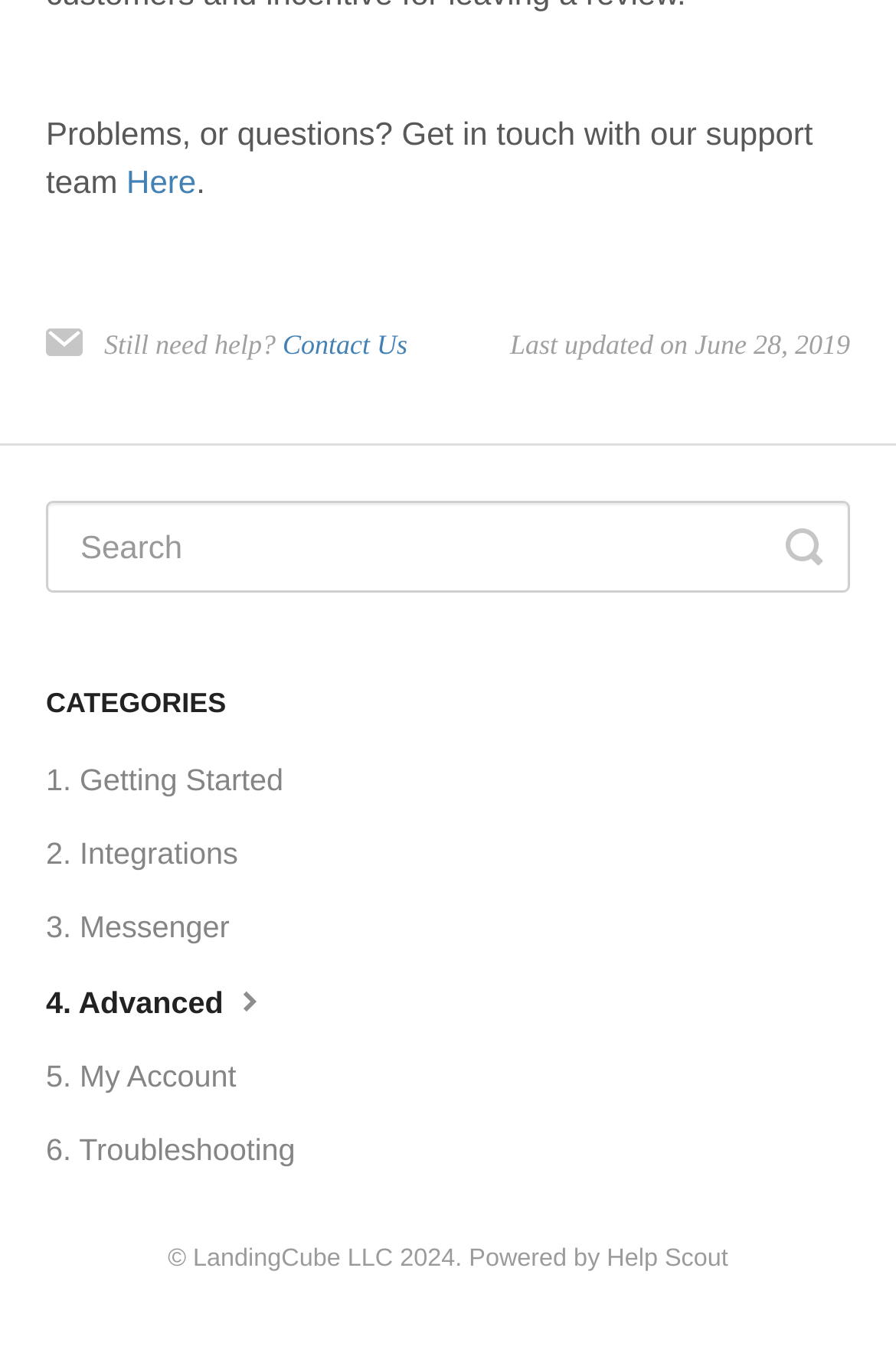Use a single word or phrase to answer the question:
What is the last updated date of the webpage?

June 28, 2019